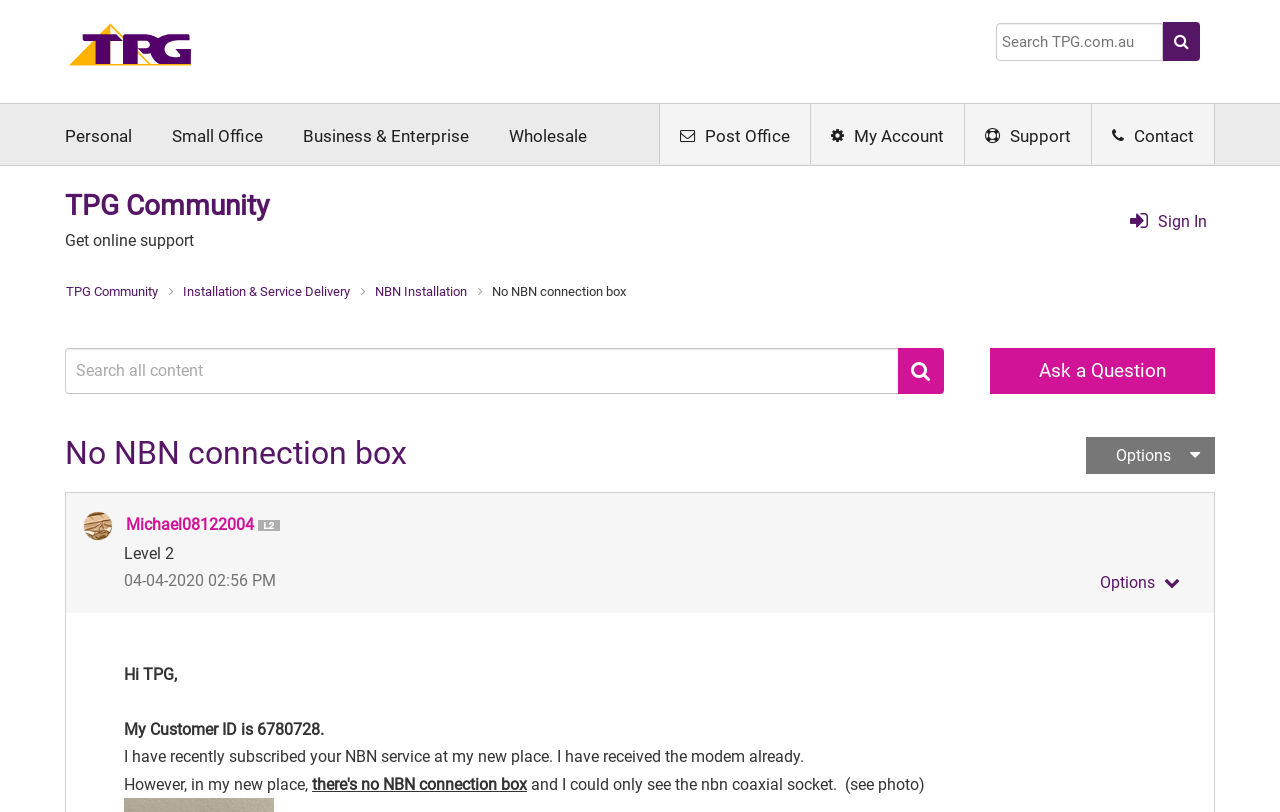Please respond to the question using a single word or phrase:
How many images are there in the post?

2